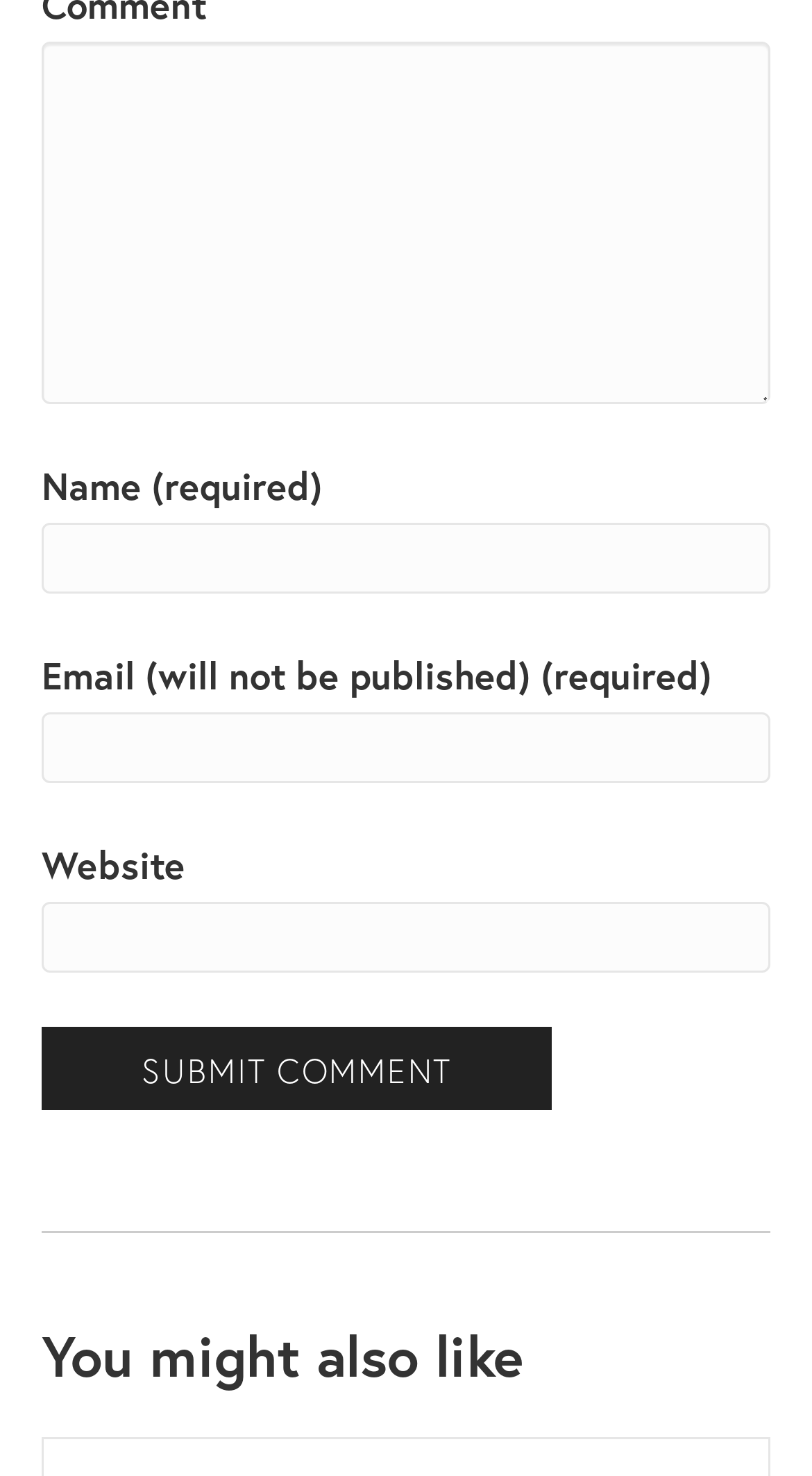What is the section below the input fields about?
Give a detailed and exhaustive answer to the question.

The section below the input fields is headed by 'You might also like', which suggests that it contains related content or recommendations that the user might be interested in.